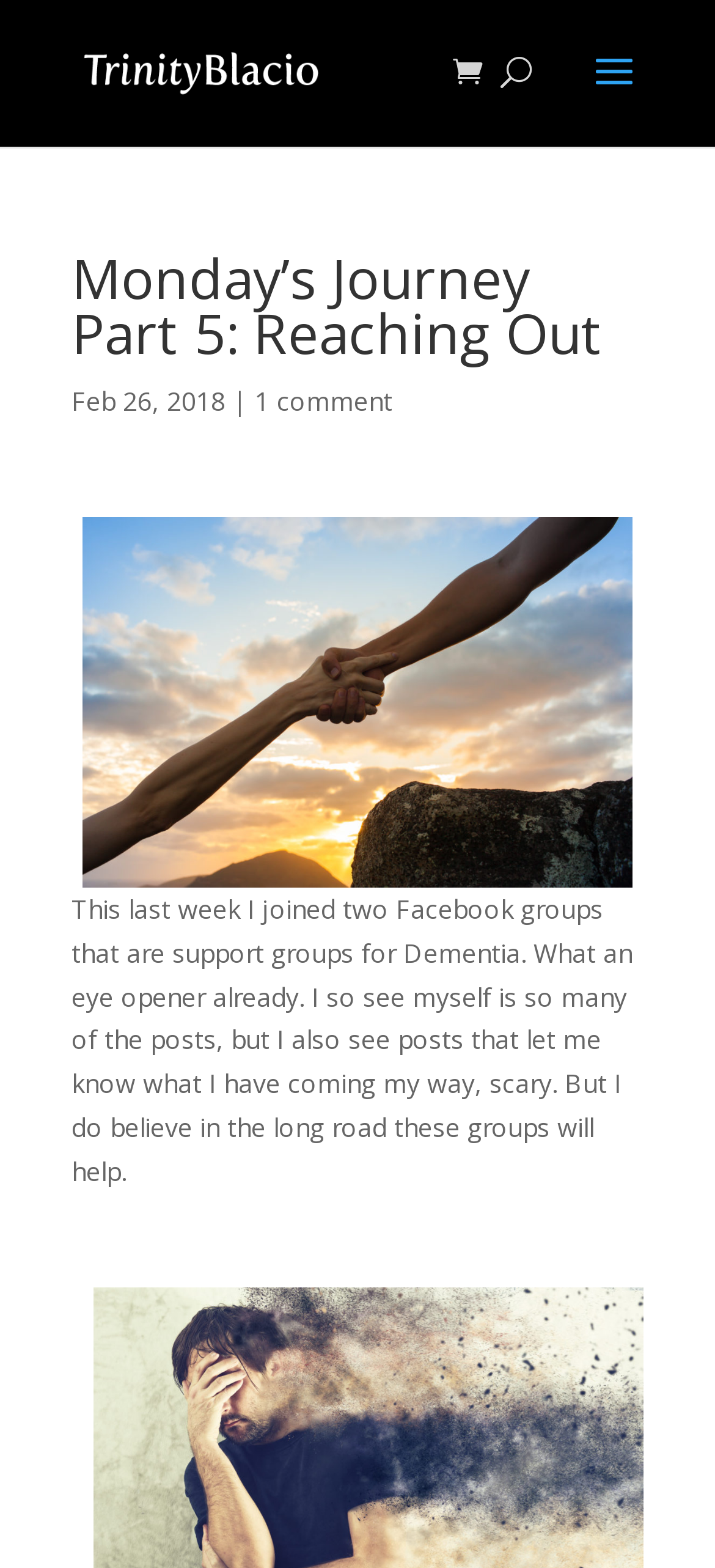Create a detailed summary of all the visual and textual information on the webpage.

The webpage appears to be a personal blog post titled "Monday's Journey Part 5: Reaching Out" by Trinity Blacio. At the top left of the page, there is a link to the author's name, accompanied by a small image of Trinity Blacio. 

On the top right, there is a search bar that spans about half of the page's width. Below the search bar, there is a heading that displays the title of the blog post. The date "Feb 26, 2018" is written below the title, followed by a vertical bar and a link to "1 comment".

The main content of the blog post is a paragraph of text that takes up most of the page's width. The text describes the author's experience of joining two Facebook support groups for Dementia, where they found relatable posts and also encountered scary but informative content. The text is followed by a non-breaking space character, which suggests a line break or a separation between the main content and any potential subsequent elements.